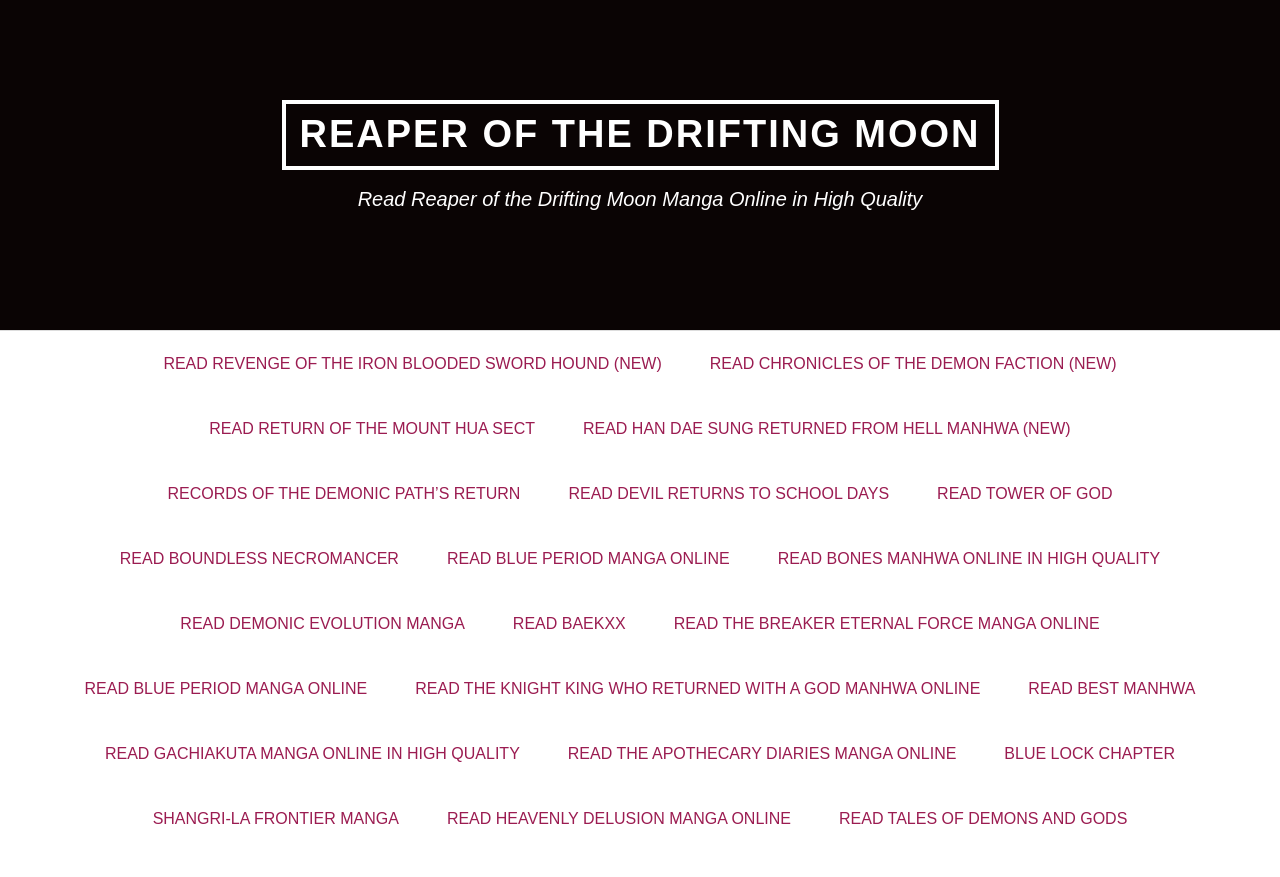Articulate a complete and detailed caption of the webpage elements.

The webpage is dedicated to the light novel "Reaper of the Drifting Moon" and provides access to its latest chapter, Chapter 474. At the top of the page, there is a banner with the title "REAPER OF THE DRIFTING MOON" in large font, accompanied by a link to the same title. Below the banner, there is a static text that reads "Read Reaper of the Drifting Moon Manga Online in High Quality".

The page features a collection of links to other light novels and manga, organized in a grid-like structure. There are 23 links in total, each with a different title, such as "READ REVENGE OF THE IRON BLOODED SWORD HOUND (NEW)", "READ CHRONICLES OF THE DEMON FACTION (NEW)", and "READ TOWER OF GOD". These links are arranged in four rows, with five to six links in each row. The links are positioned closely together, with some overlap between them.

The links are scattered across the page, with no clear categorization or grouping. However, they all seem to be related to light novels and manga, with some titles indicating that they are new releases. The page does not appear to have any images or other multimedia content, aside from the text-based links and the banner at the top.